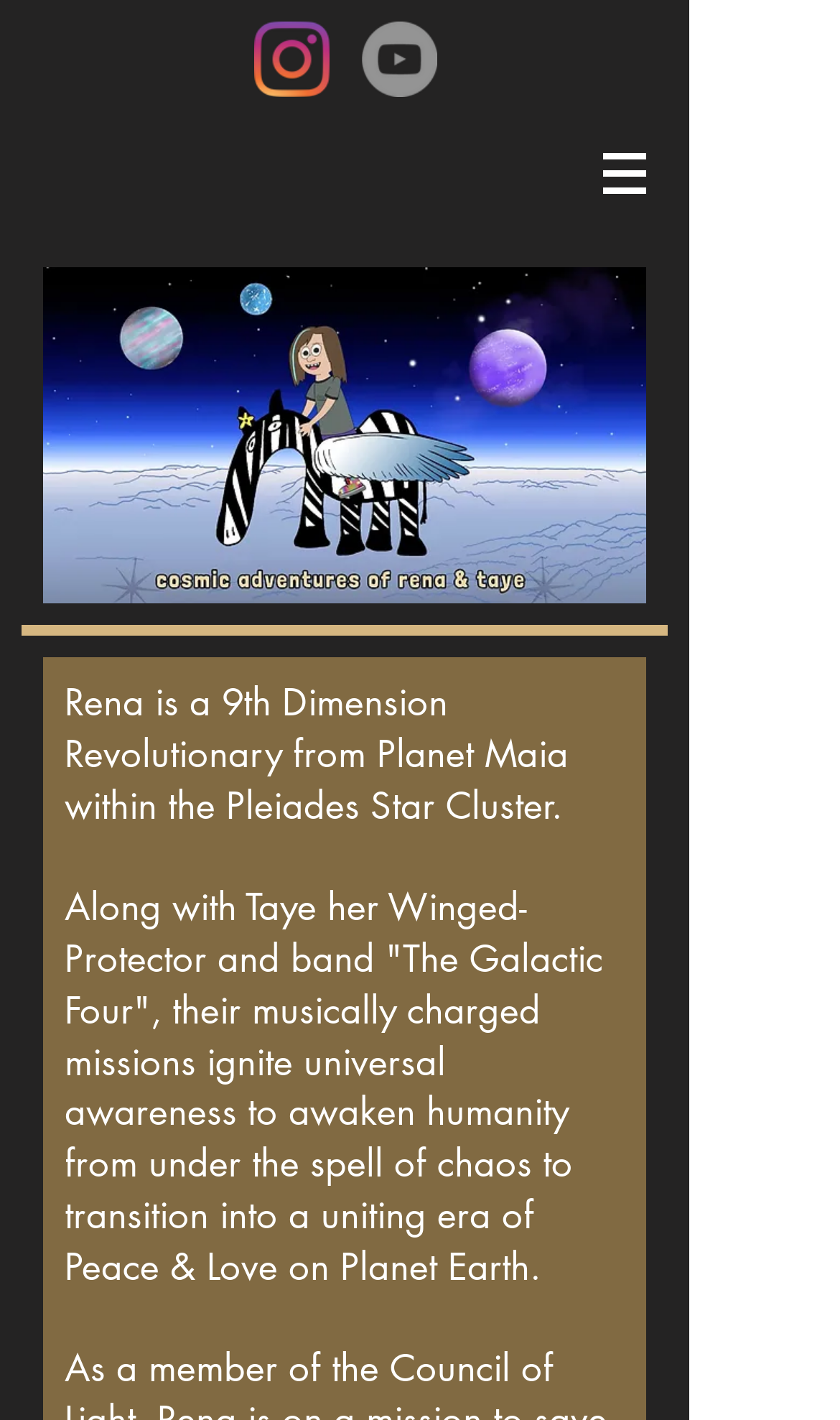What is the purpose of the button with a popup menu?
Please give a detailed answer to the question using the information shown in the image.

I analyzed the navigation element and found a button with a popup menu, which is typically used for site navigation. The button is located near the top of the page, which is a common location for navigation menus.